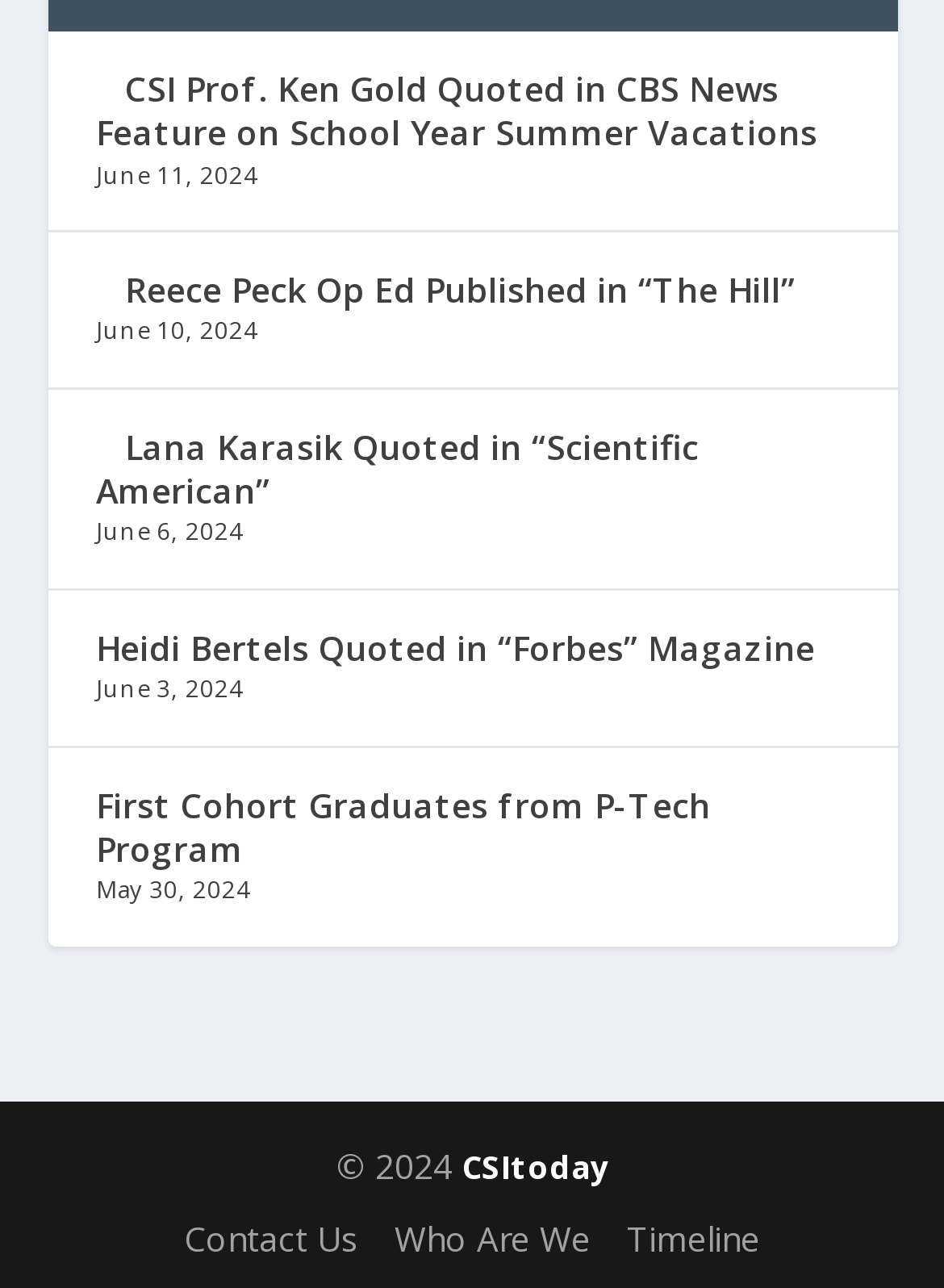Reply to the question with a brief word or phrase: How many links are there at the bottom of the webpage?

3